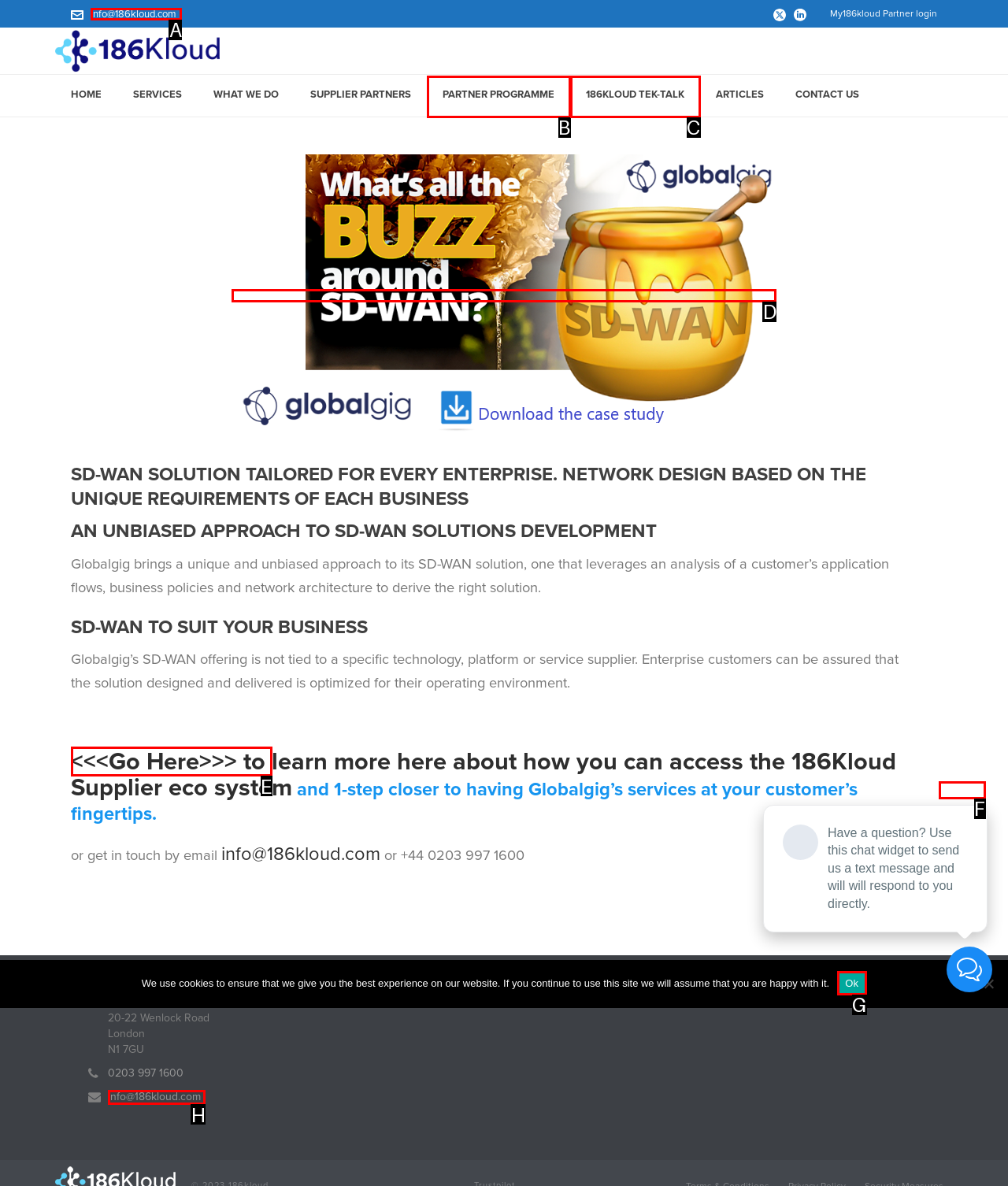Identify which HTML element aligns with the description: <<<Go Here>>> to
Answer using the letter of the correct choice from the options available.

E